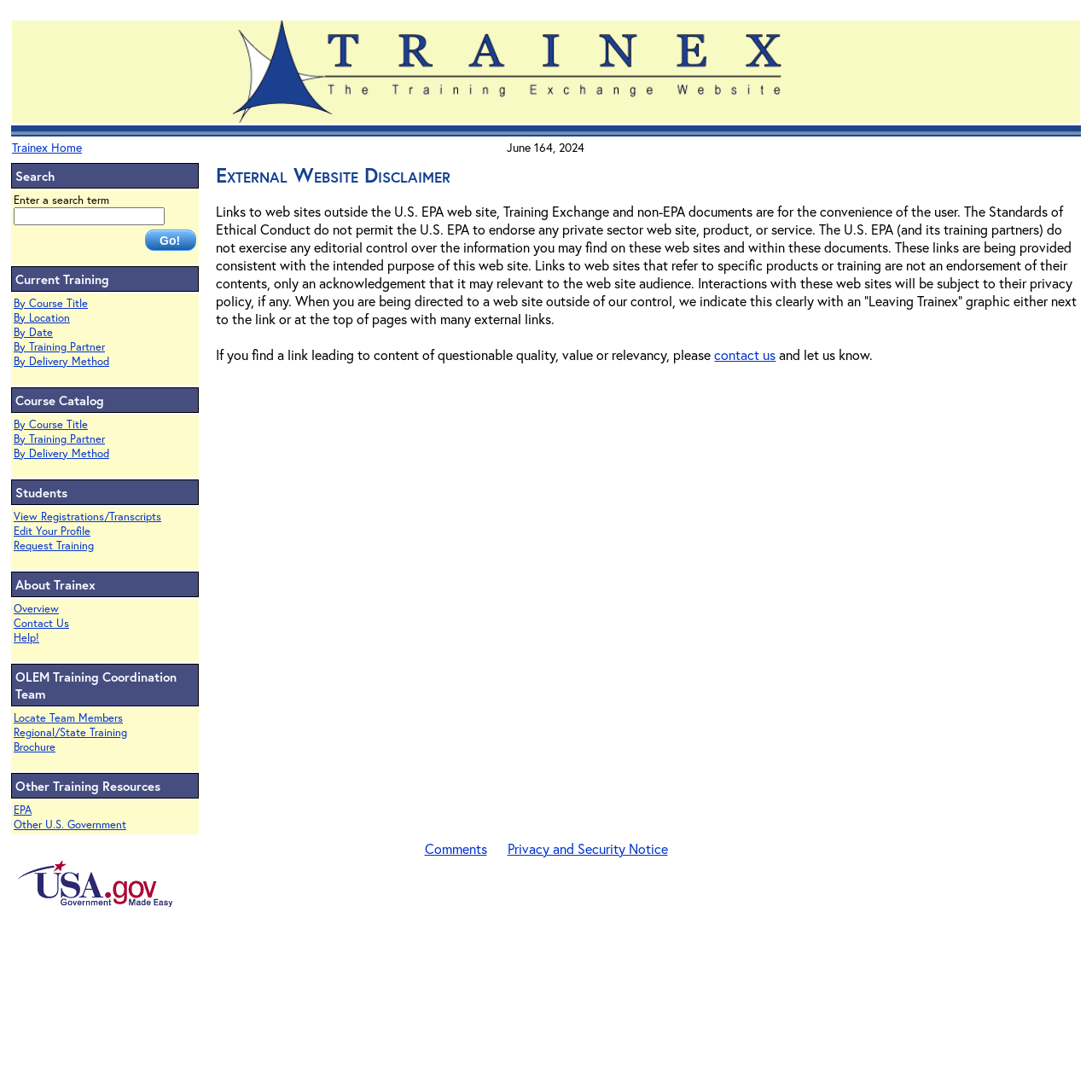Locate the bounding box coordinates of the area to click to fulfill this instruction: "View Registrations/Transcripts". The bounding box should be presented as four float numbers between 0 and 1, in the order [left, top, right, bottom].

[0.012, 0.466, 0.148, 0.48]